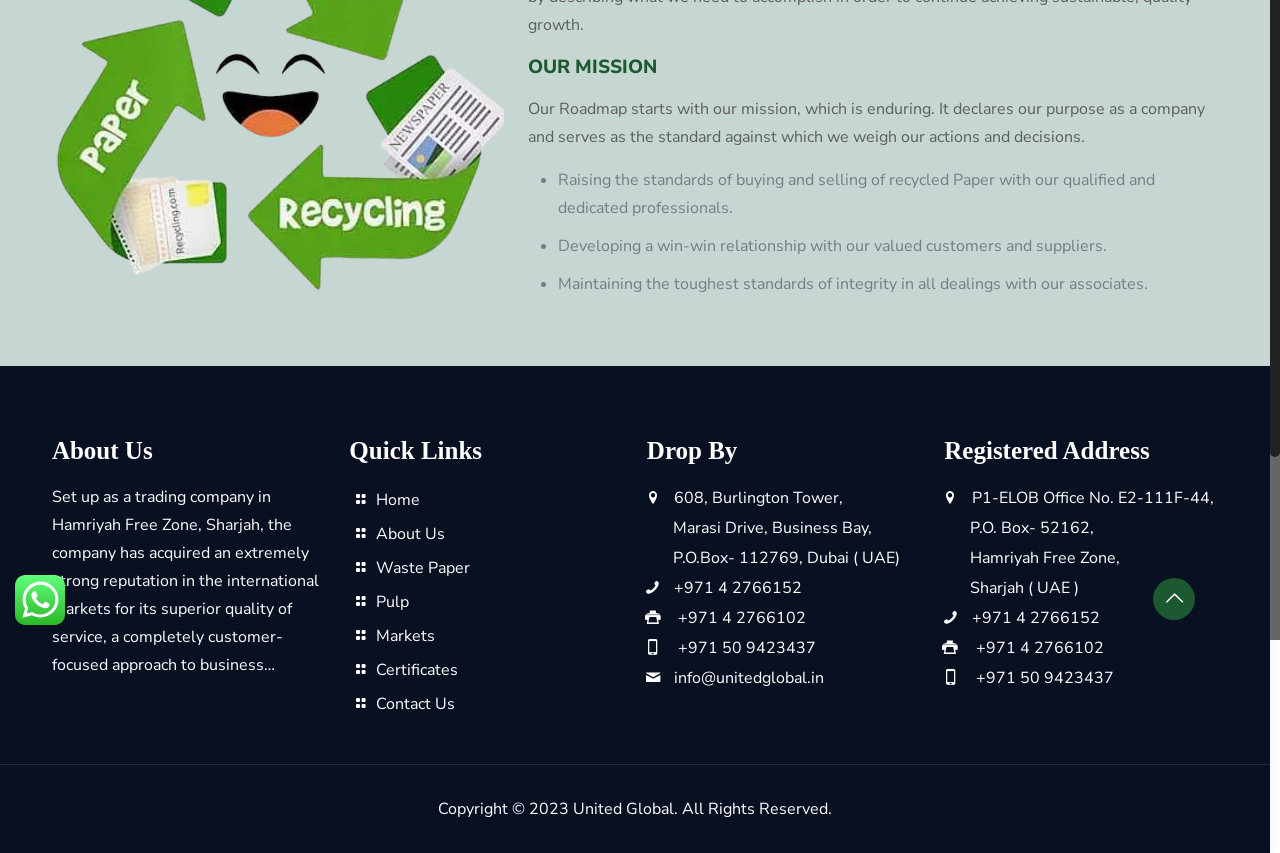Refer to the element description +971 4 2766102 and identify the corresponding bounding box in the screenshot. Format the coordinates as (top-left x, top-left y, bottom-right x, bottom-right y) with values in the range of 0 to 1.

[0.762, 0.746, 0.862, 0.772]